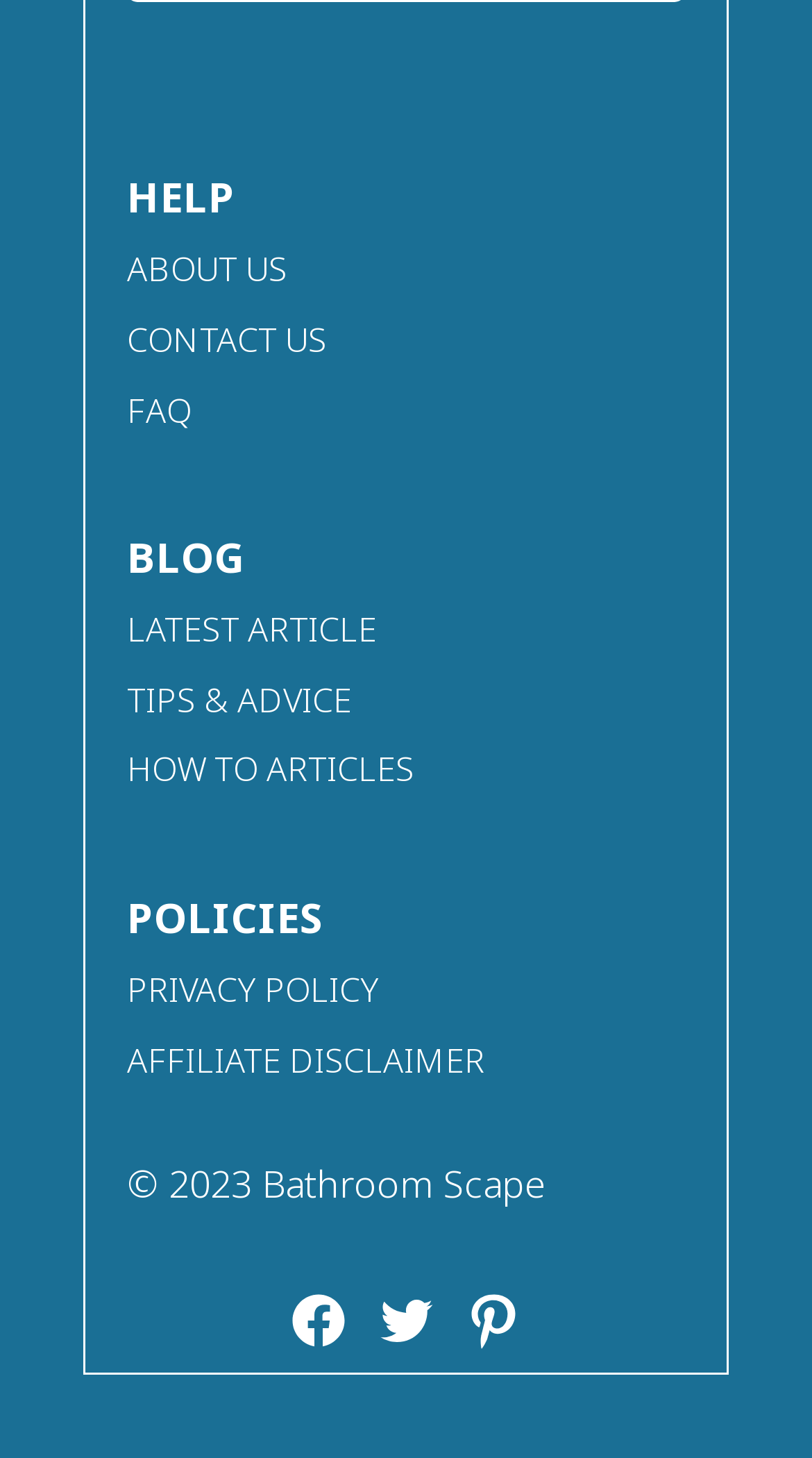Locate the bounding box coordinates of the element to click to perform the following action: 'view privacy policy'. The coordinates should be given as four float values between 0 and 1, in the form of [left, top, right, bottom].

[0.156, 0.661, 0.467, 0.698]